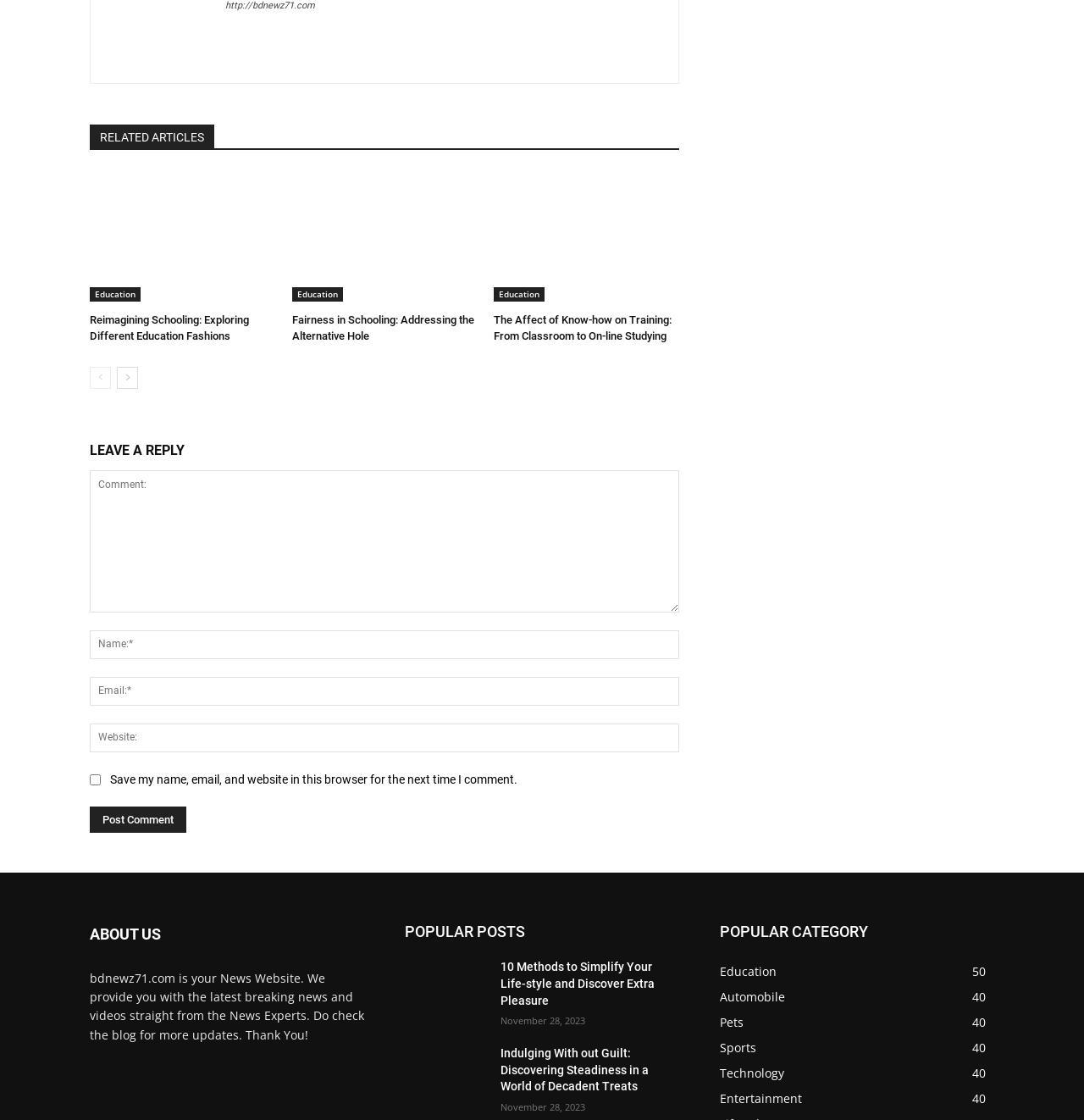Can you specify the bounding box coordinates for the region that should be clicked to fulfill this instruction: "Click on the 'next-page' link".

[0.108, 0.326, 0.127, 0.346]